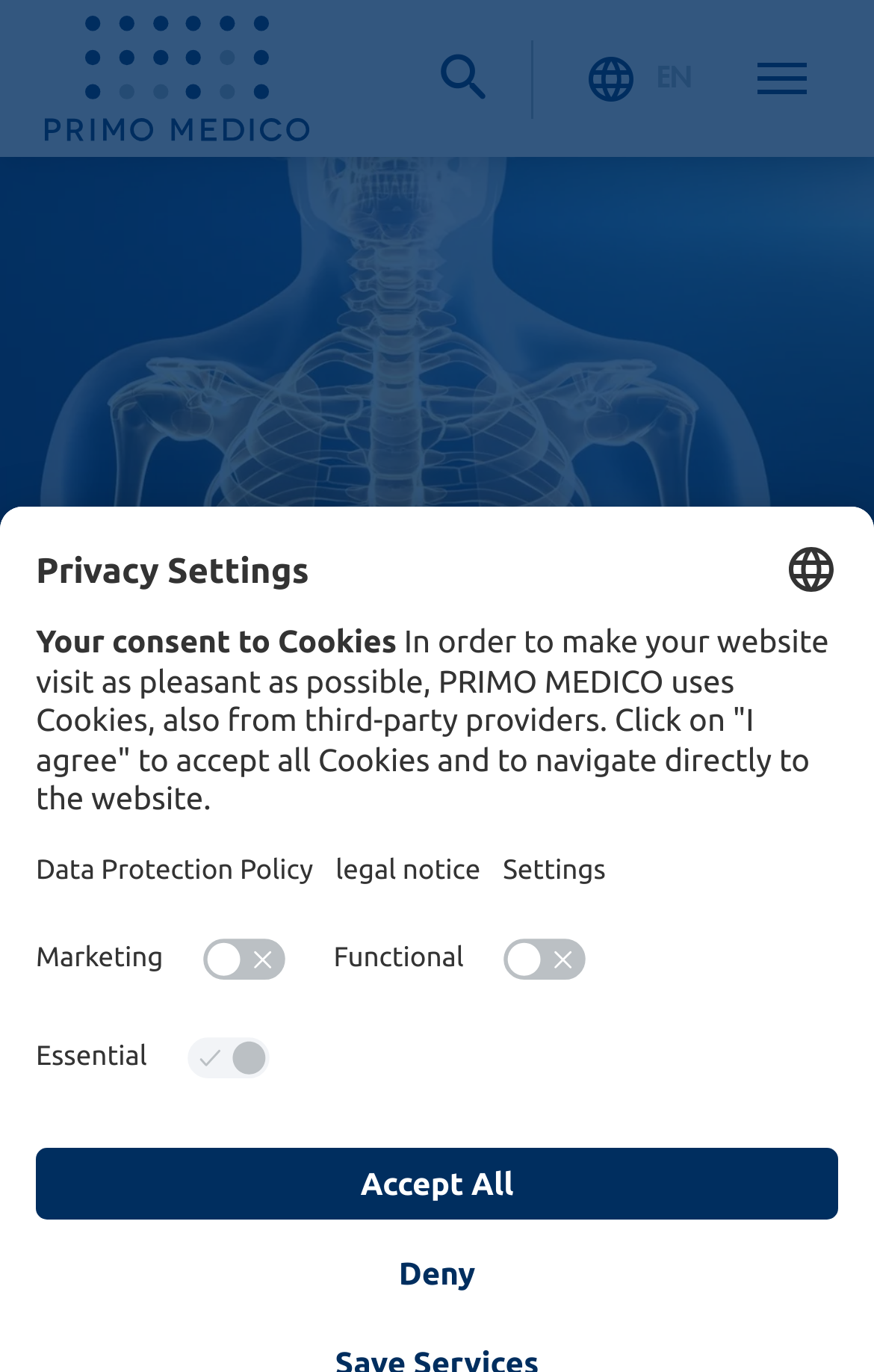Can you find the bounding box coordinates for the element to click on to achieve the instruction: "Visit PRIMO MEDICO homepage"?

[0.051, 0.0, 0.355, 0.114]